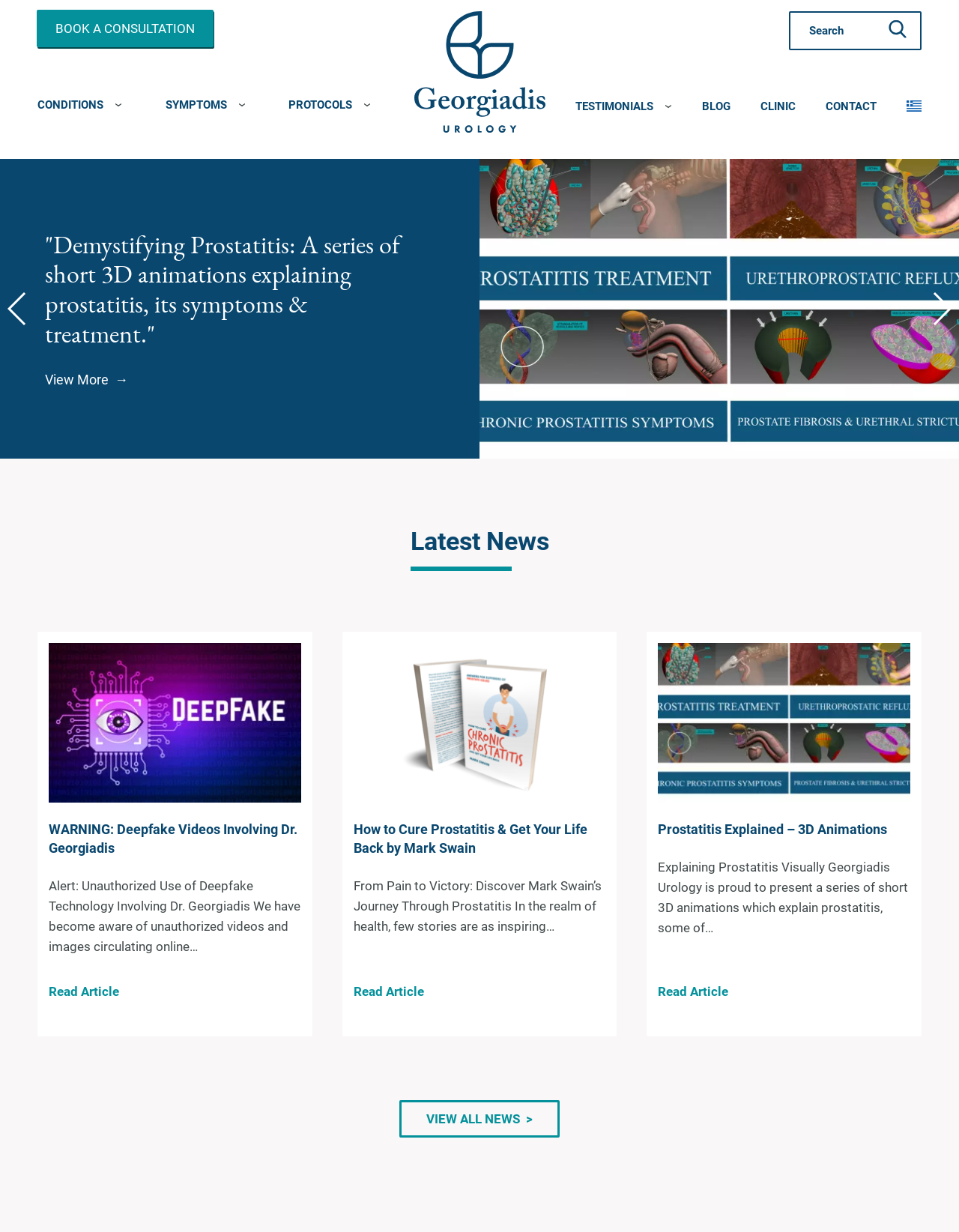What is the name of the clinic?
Based on the image, answer the question with as much detail as possible.

I found the name of the clinic by looking at the top of the webpage, where it says 'Chronic Prostatitis Treatment Clinic | Georgiadis Urology'. This suggests that the clinic's name is Georgiadis Urology.